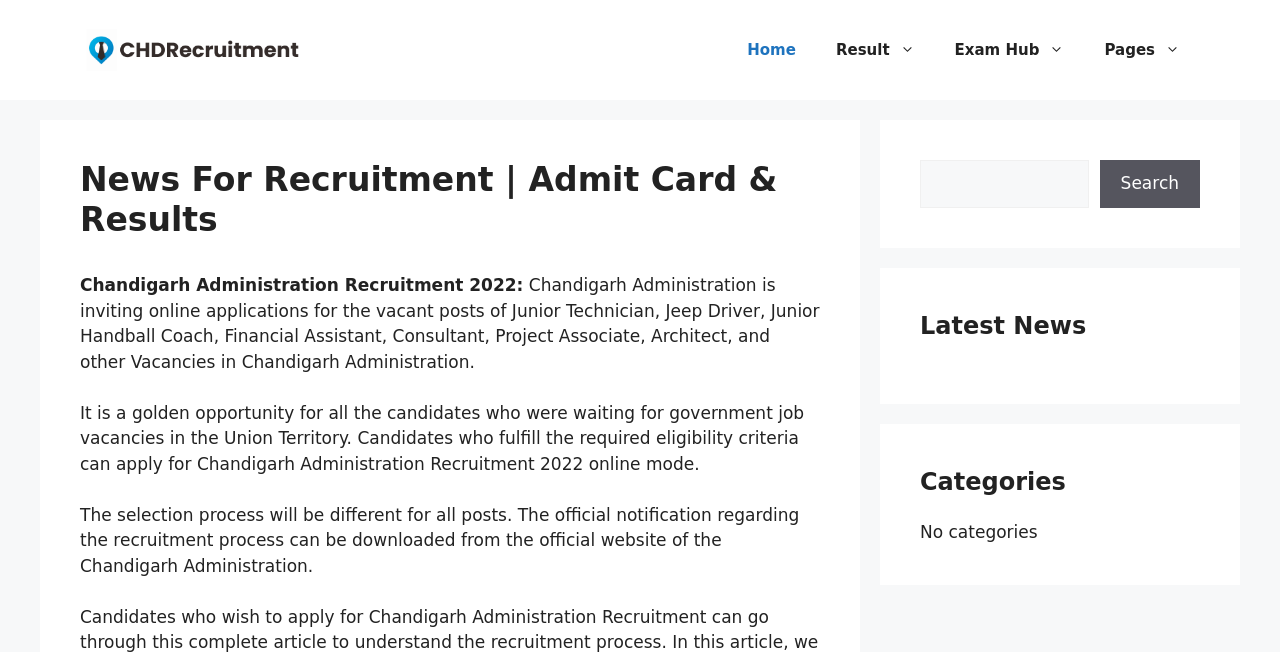Provide a short answer using a single word or phrase for the following question: 
What is the purpose of the Chandigarh Administration Recruitment?

Government job vacancies